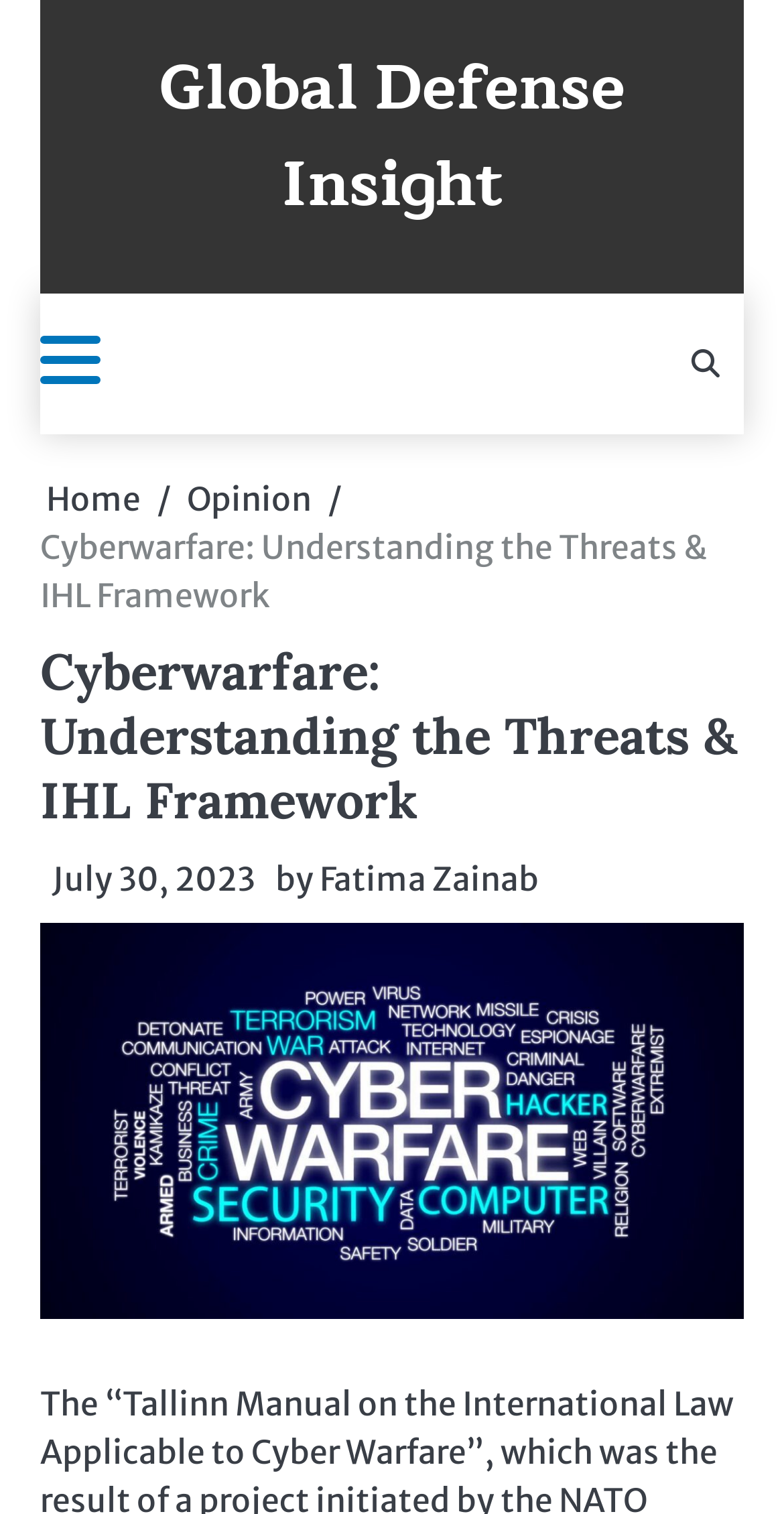Describe the entire webpage, focusing on both content and design.

The webpage is about "Cyberwarfare: Understanding the Threats & IHL Framework" and appears to be an article or blog post. At the top left, there is a link to "Global Defense Insight", which is likely the website's title or logo. Next to it, there is a button that controls the primary menu, but it is not expanded.

On the right side of the top section, there is another link with no text. Below this top section, there is a navigation menu, also known as breadcrumbs, which shows the page's hierarchy. The breadcrumbs consist of three links: "Home", "Opinion", and the current page's title, "Cyberwarfare: Understanding the Threats & IHL Framework".

Below the breadcrumbs, there is a header section with a heading that repeats the page's title. The heading is followed by a link showing the publication date, "July 30, 2023", and an author credit, "by Fatima Zainab". The author's name is a link.

The main content of the page is an image that takes up most of the page's width and is positioned below the header section. The image is likely related to the article's topic, cyberwarfare.